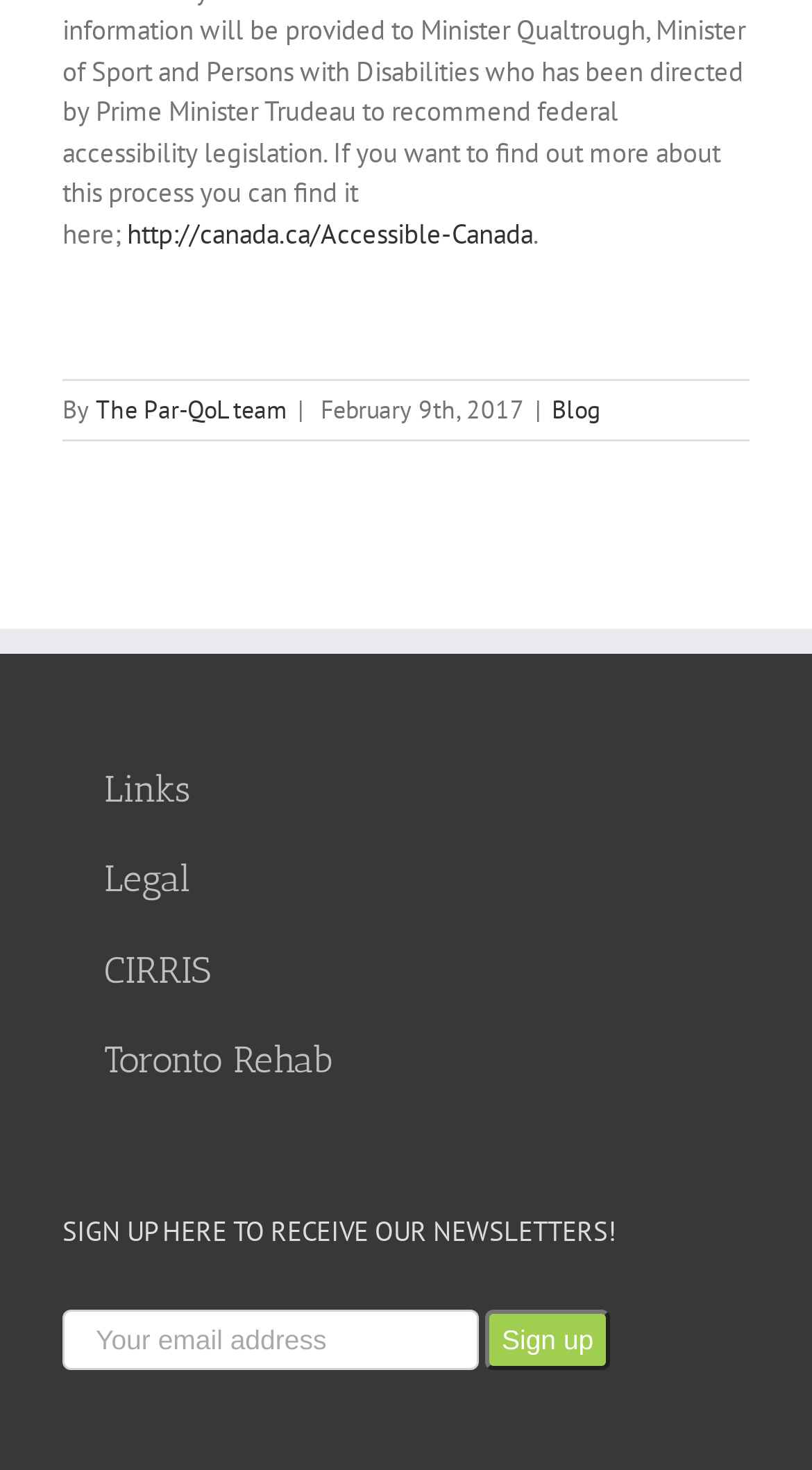Pinpoint the bounding box coordinates of the area that must be clicked to complete this instruction: "Read the blog".

[0.679, 0.268, 0.738, 0.289]